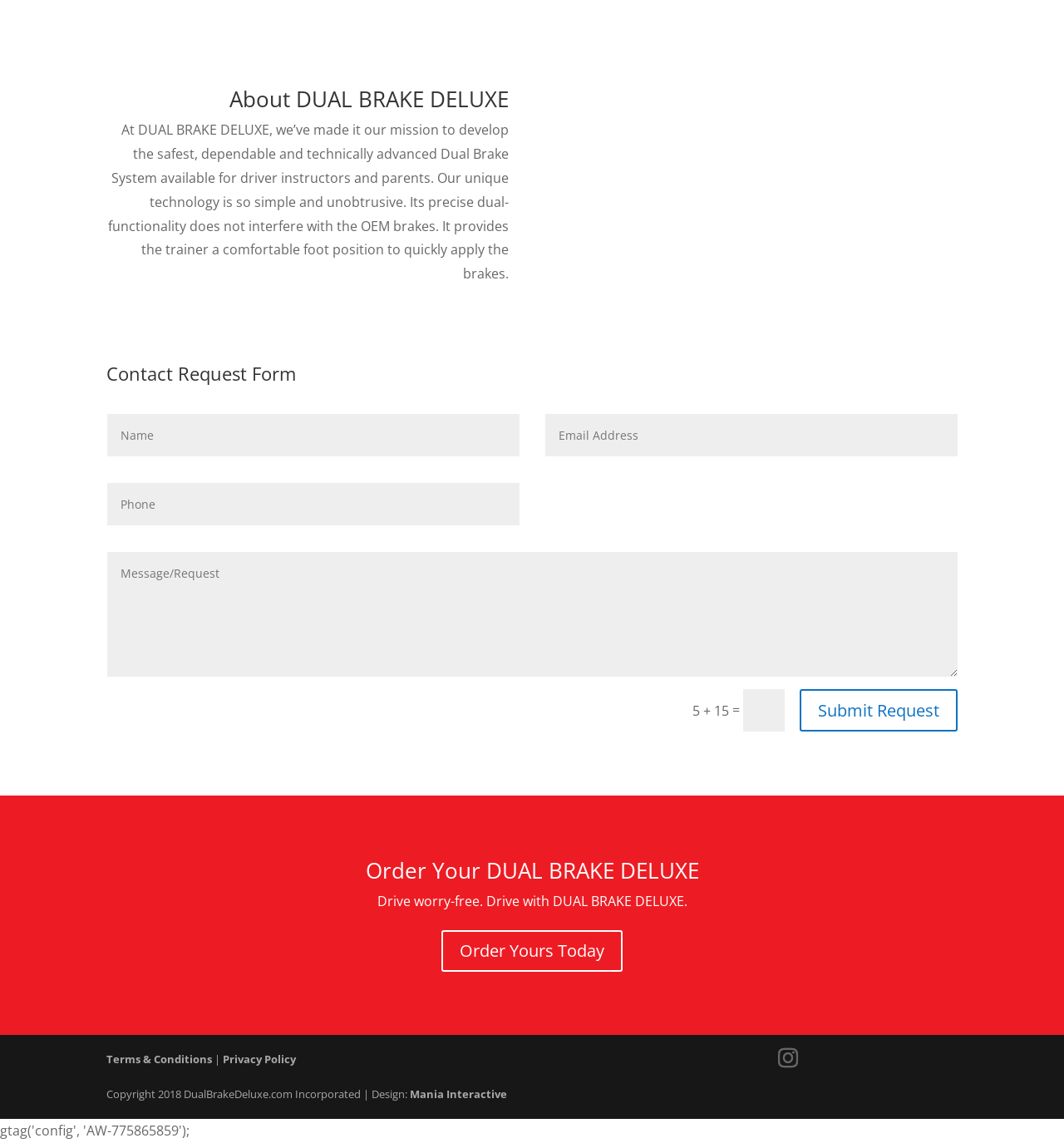Locate the bounding box coordinates of the area you need to click to fulfill this instruction: 'Open 'solartron gent potsunit''. The coordinates must be in the form of four float numbers ranging from 0 to 1: [left, top, right, bottom].

None